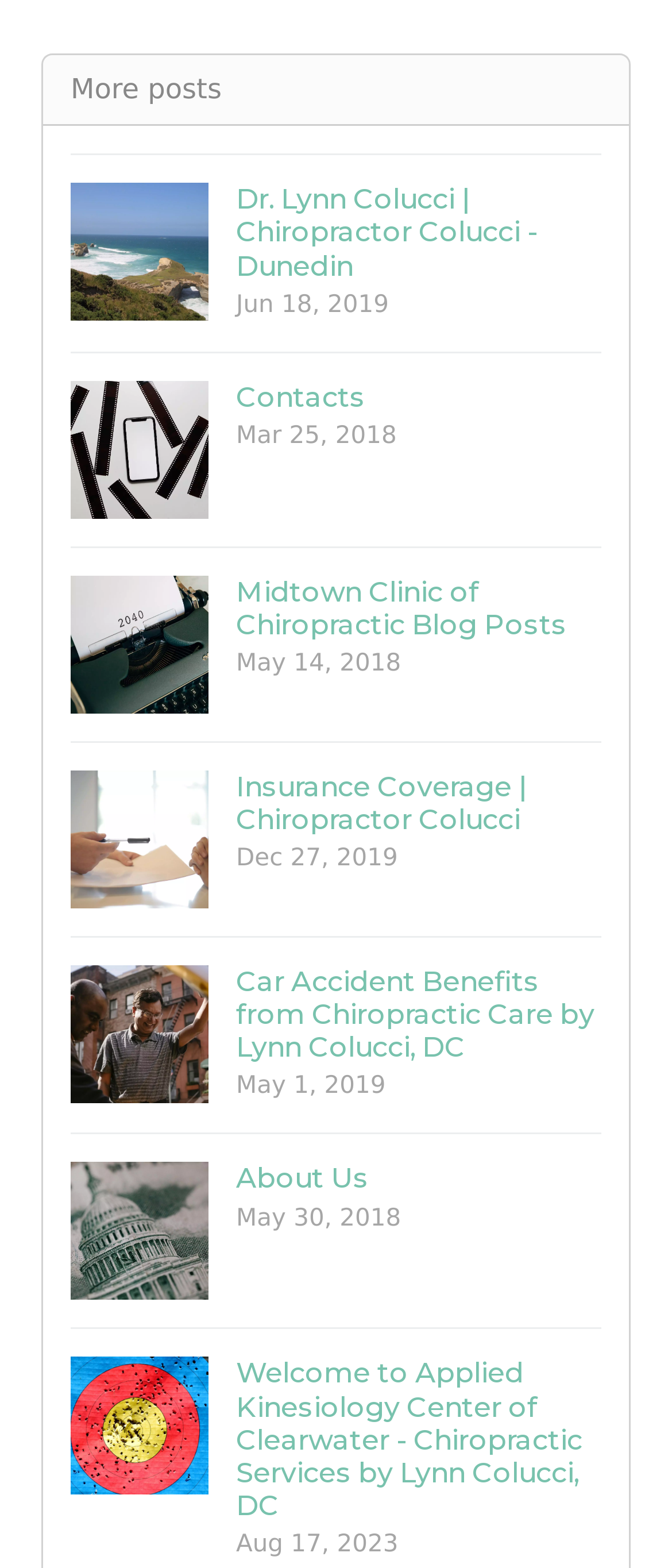Respond to the following query with just one word or a short phrase: 
What is the text of the static text element?

More posts